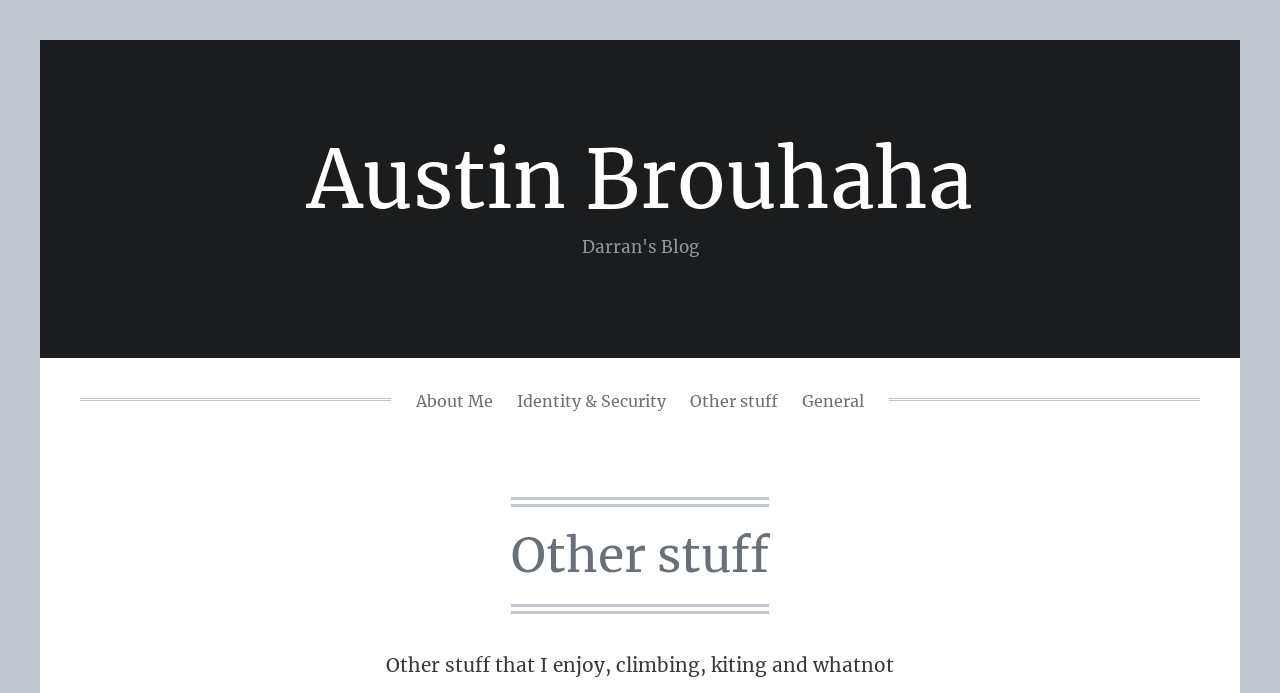Given the webpage screenshot, identify the bounding box of the UI element that matches this description: "Identity & Security".

[0.4, 0.556, 0.524, 0.602]